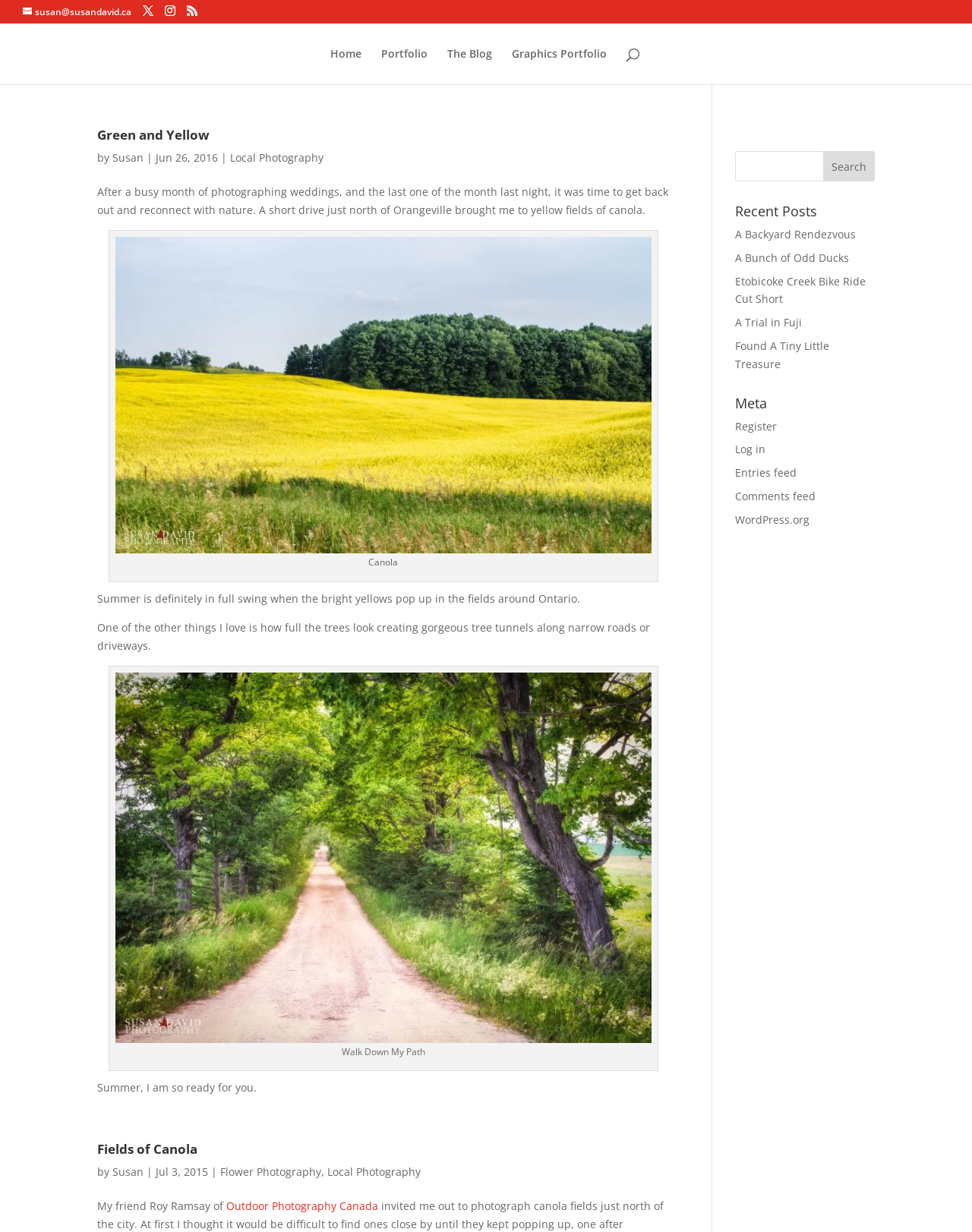Can you provide the bounding box coordinates for the element that should be clicked to implement the instruction: "View Green and Yellow article"?

[0.1, 0.104, 0.689, 0.121]